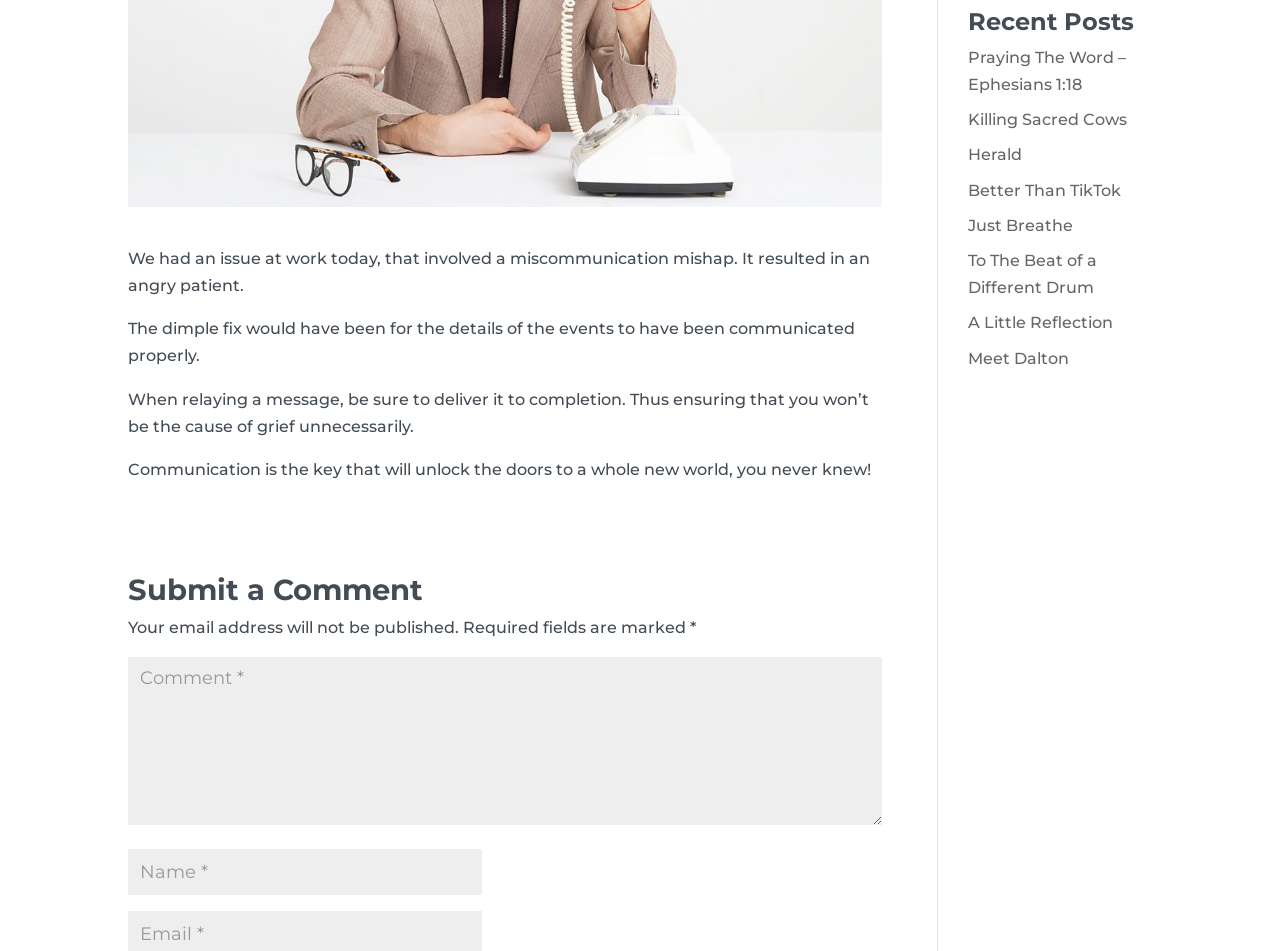Determine the bounding box coordinates in the format (top-left x, top-left y, bottom-right x, bottom-right y). Ensure all values are floating point numbers between 0 and 1. Identify the bounding box of the UI element described by: Accept

None